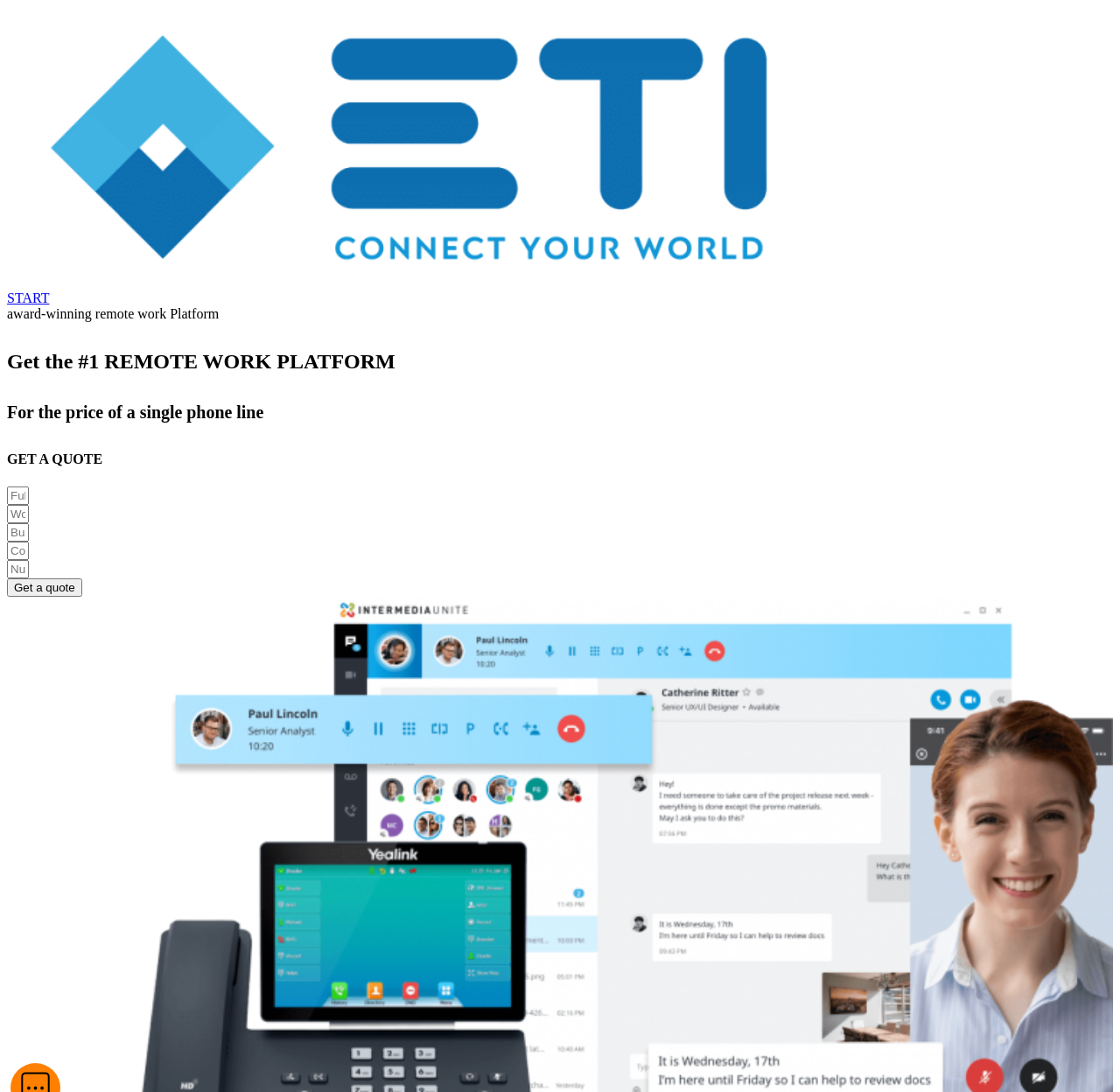Please look at the image and answer the question with a detailed explanation: What is required to get a quote?

The webpage has five textboxes with labels 'Email', 'First name', 'Phone number', 'Company name', and 'Number of employees', all of which are required to get a quote, as indicated by the 'required: True' attribute.